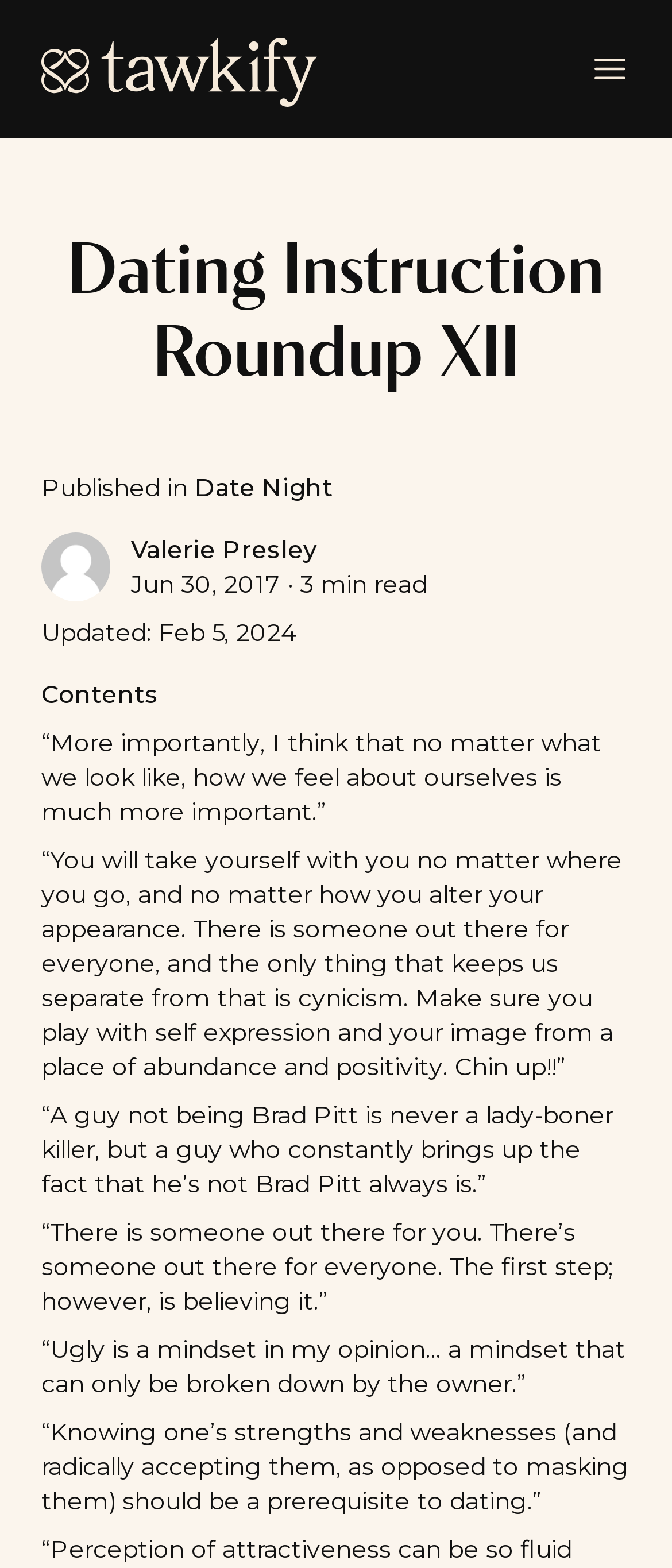What is the category of the blog post?
Based on the screenshot, respond with a single word or phrase.

Date Night